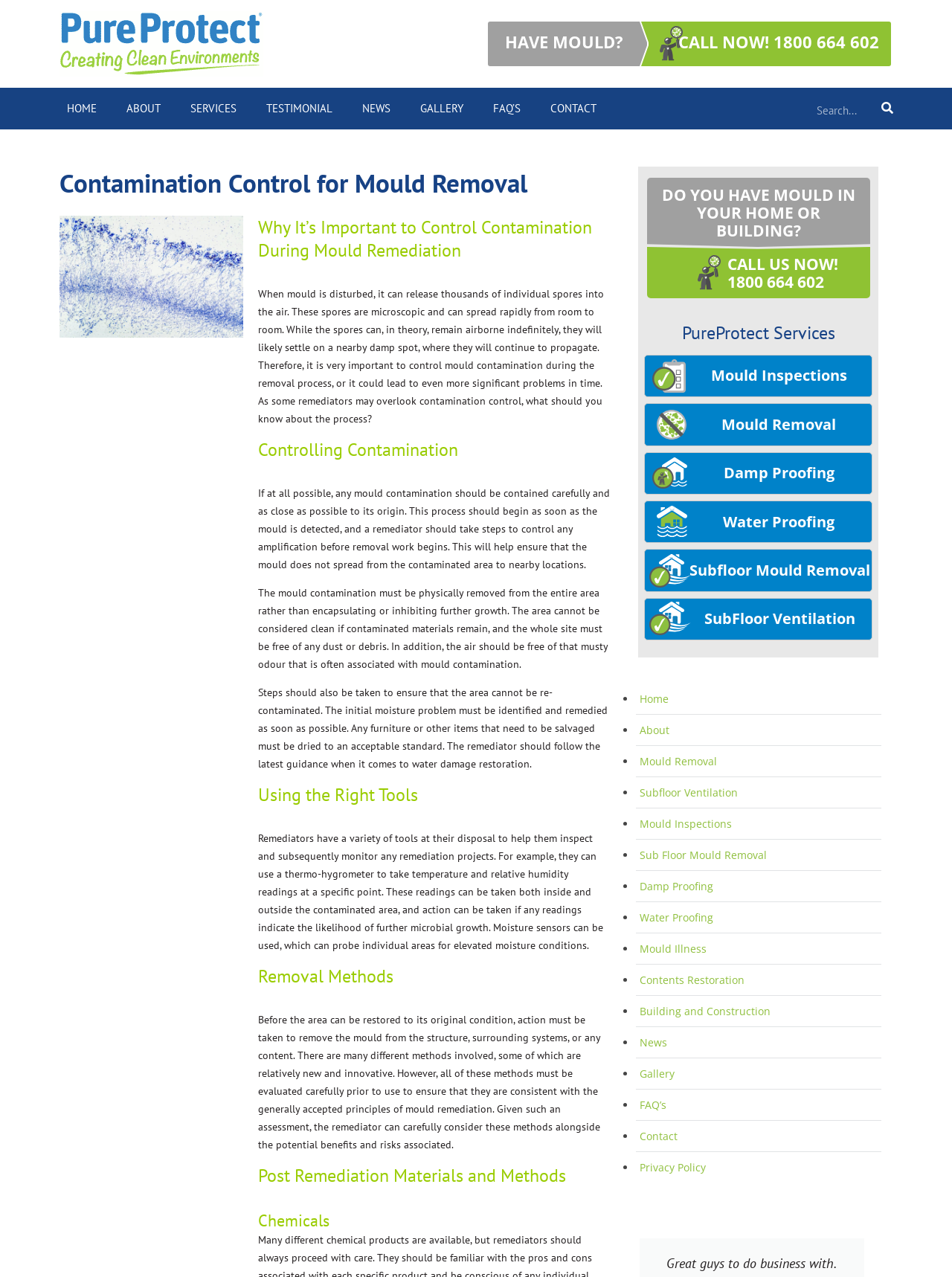Generate a comprehensive description of the contents of the webpage.

This webpage is about controlling contamination during mould removal, with a focus on the importance of proper remediation techniques. At the top of the page, there is a logo of PureProtect, a company that specializes in mould removal services. Below the logo, there is a call-to-action link to encourage visitors to call for mould removal services.

The main content of the page is divided into several sections, each with a heading that outlines a specific aspect of mould remediation. The first section, "Contamination Control for Mould Removal," provides an overview of the importance of controlling contamination during the removal process. This is followed by a section on "Why It's Important to Control Contamination During Mould Remediation," which explains the risks of not controlling contamination.

The next section, "Controlling Contamination," provides guidance on how to contain and remove mould contamination. This is followed by sections on "Using the Right Tools," "Removal Methods," and "Post Remediation Materials and Methods," which provide more detailed information on the techniques and materials used in mould remediation.

On the right side of the page, there is a list of links to various services offered by PureProtect, including mould inspections, removal, and damp proofing. There is also a search bar at the top right corner of the page, allowing visitors to search for specific topics or services.

Throughout the page, there are several images, including a logo of PureProtect, a call-to-action icon, and a microscopic image of mould. The overall layout of the page is clean and easy to navigate, with clear headings and concise text that provides valuable information on mould remediation.